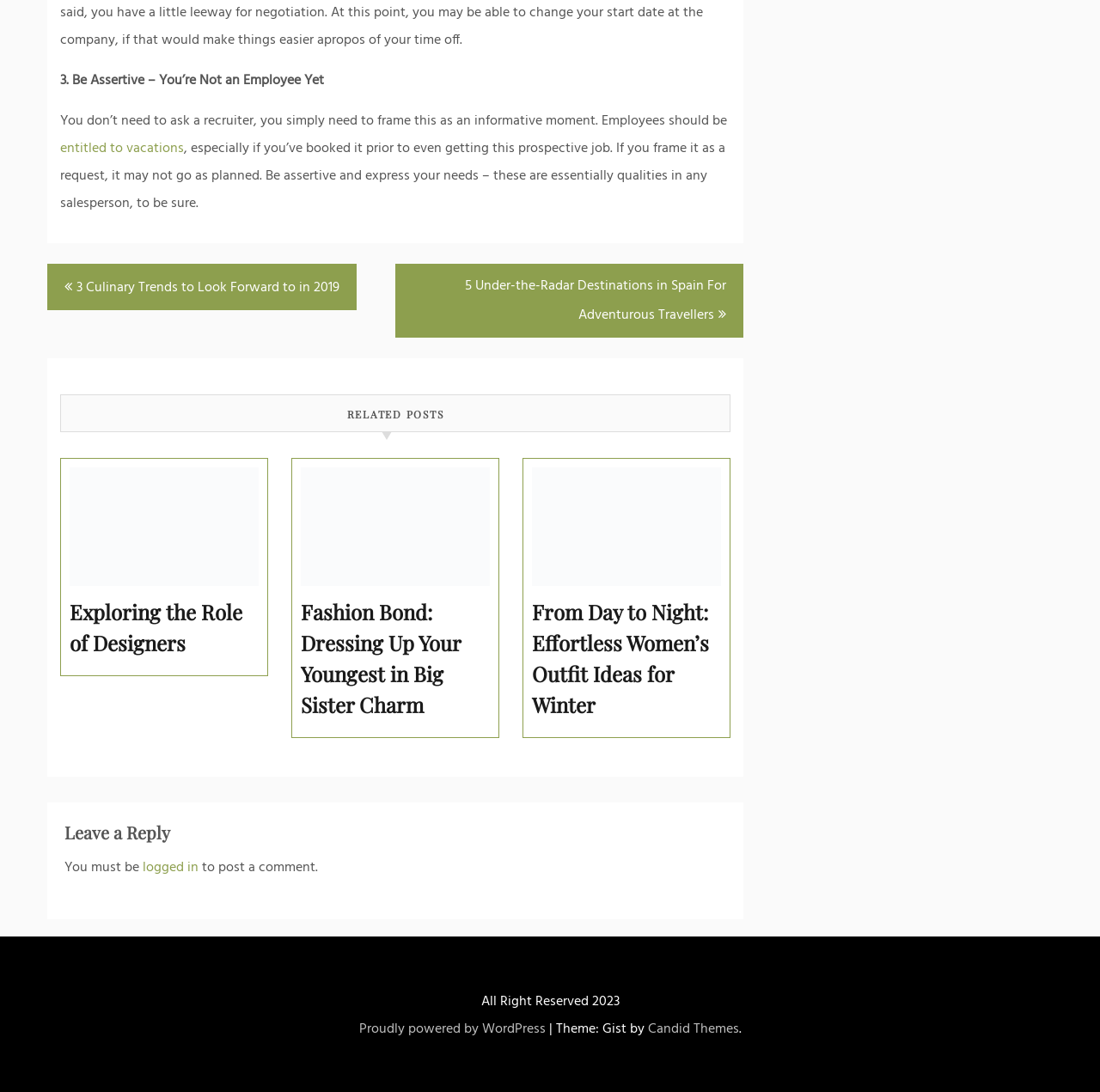Can you specify the bounding box coordinates for the region that should be clicked to fulfill this instruction: "Click on the 'Share this entry' link".

None